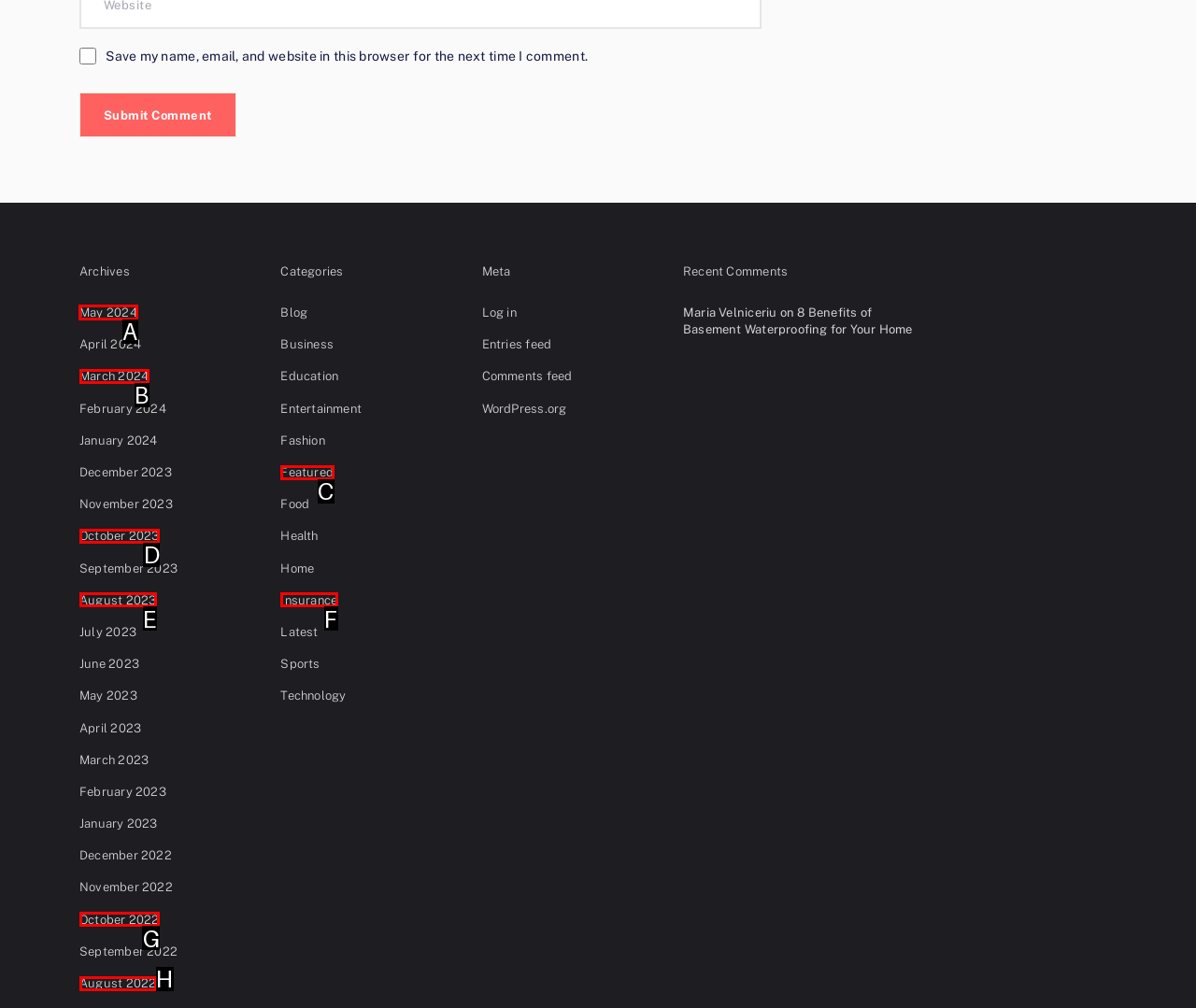Choose the HTML element that should be clicked to achieve this task: View archives for May 2024
Respond with the letter of the correct choice.

A